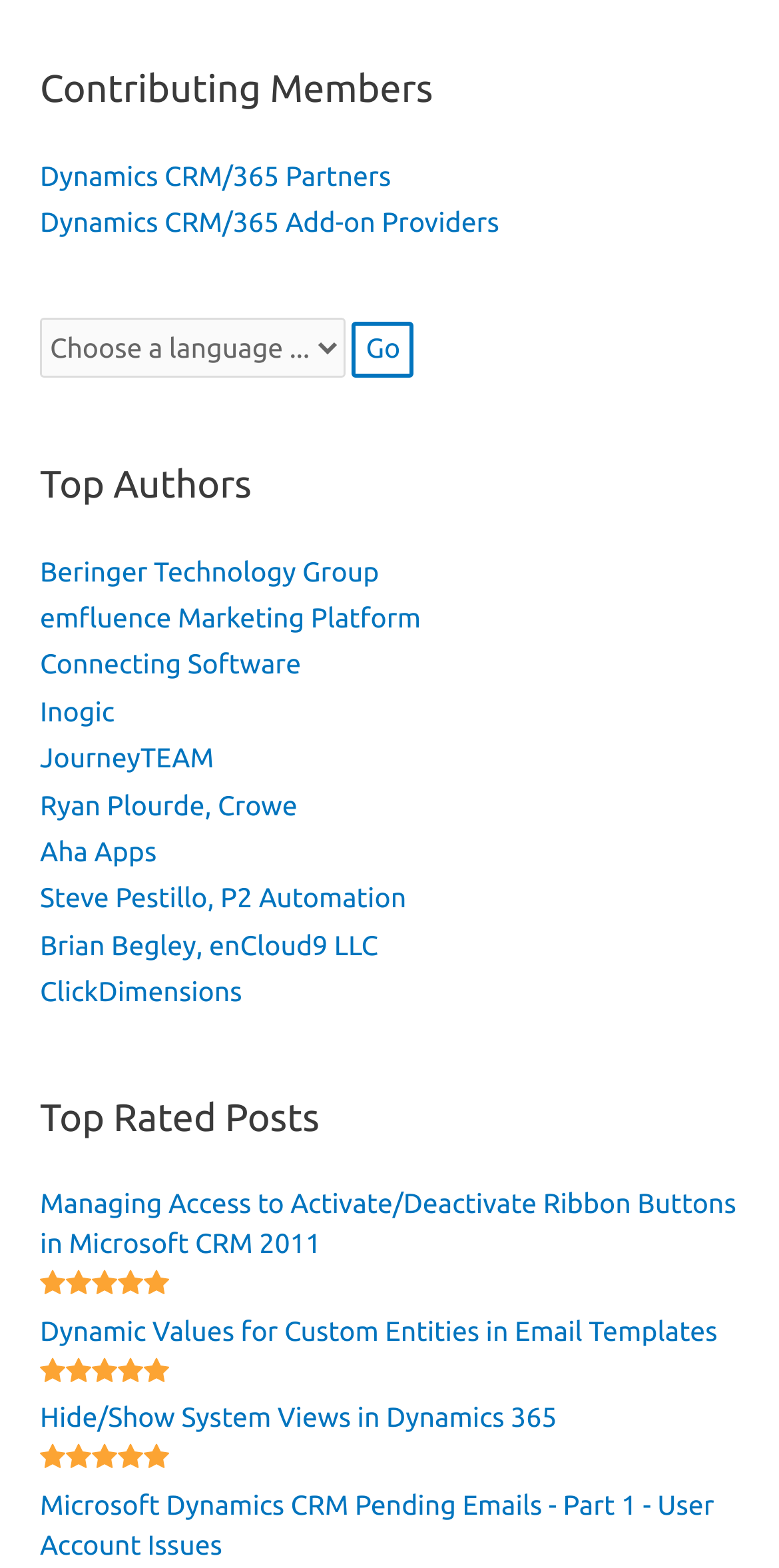Identify the bounding box coordinates for the element that needs to be clicked to fulfill this instruction: "Explore slot gacor hari ini". Provide the coordinates in the format of four float numbers between 0 and 1: [left, top, right, bottom].

None